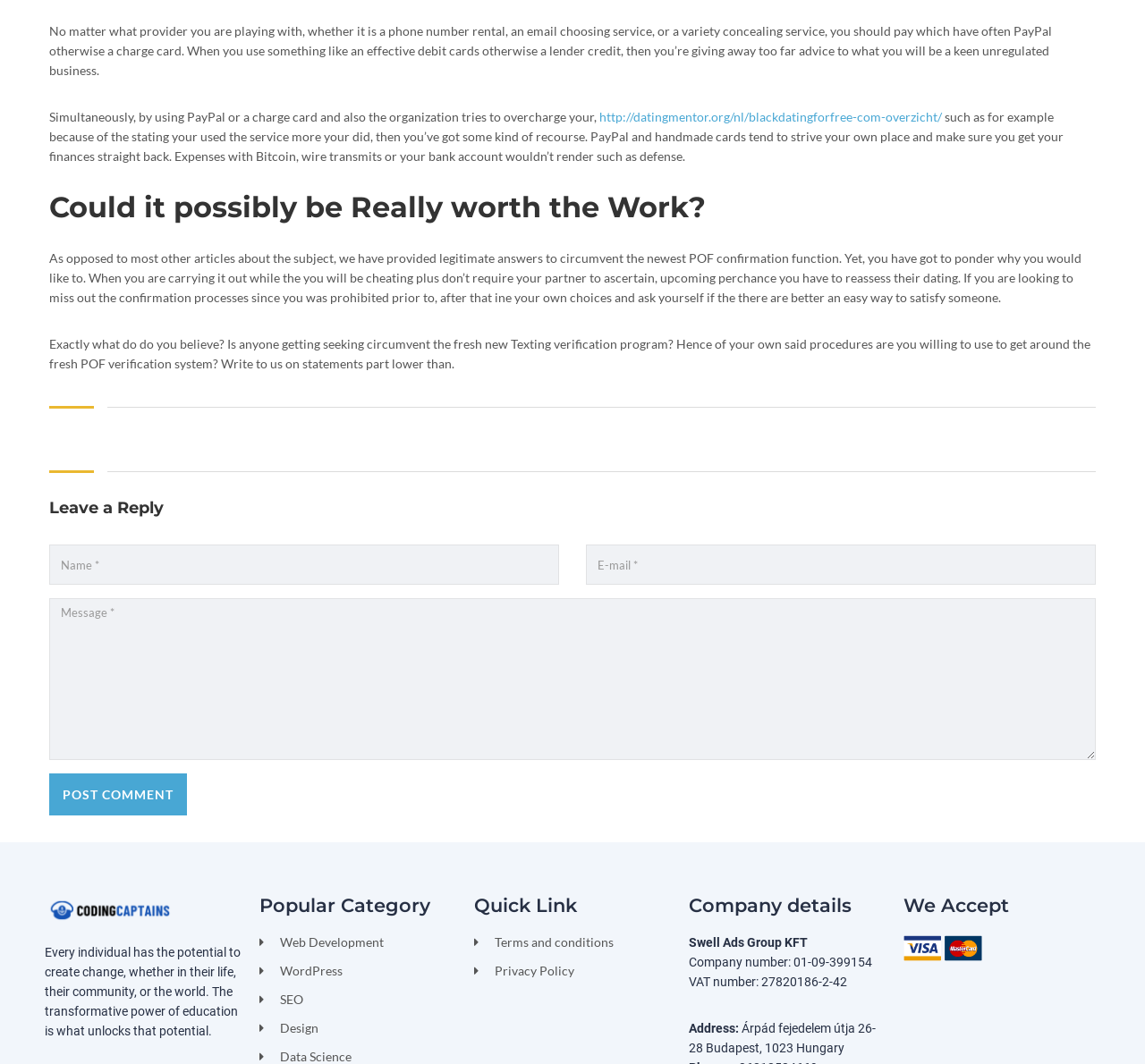Locate the bounding box coordinates of the area where you should click to accomplish the instruction: "Leave a reply to the article".

[0.043, 0.47, 0.957, 0.487]